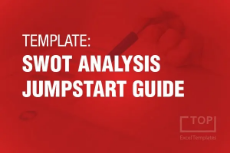What is the color of the text?
Please interpret the details in the image and answer the question thoroughly.

The bold, white text 'TEMPLATE: SWOT ANALYSIS JUMPSTART GUIDE' stands out against the vibrant red background, making it easily readable and highlighting the template's purpose.